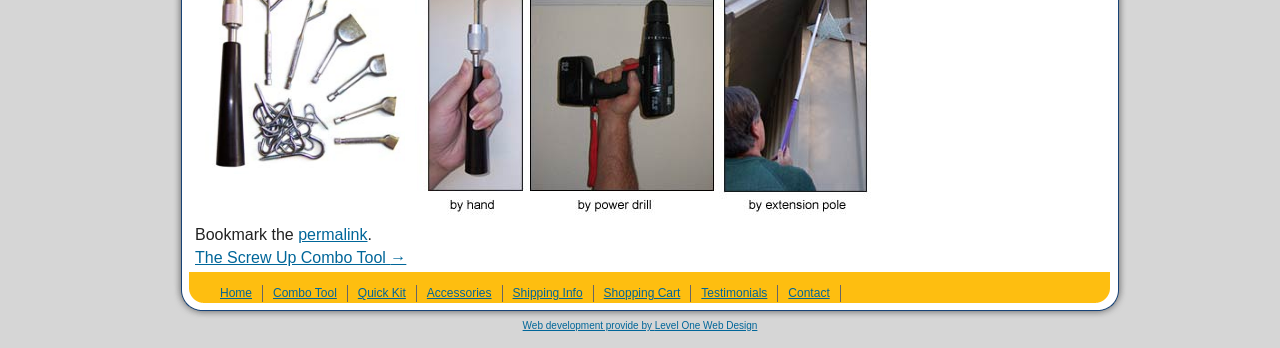Show the bounding box coordinates of the element that should be clicked to complete the task: "Go to home page".

None